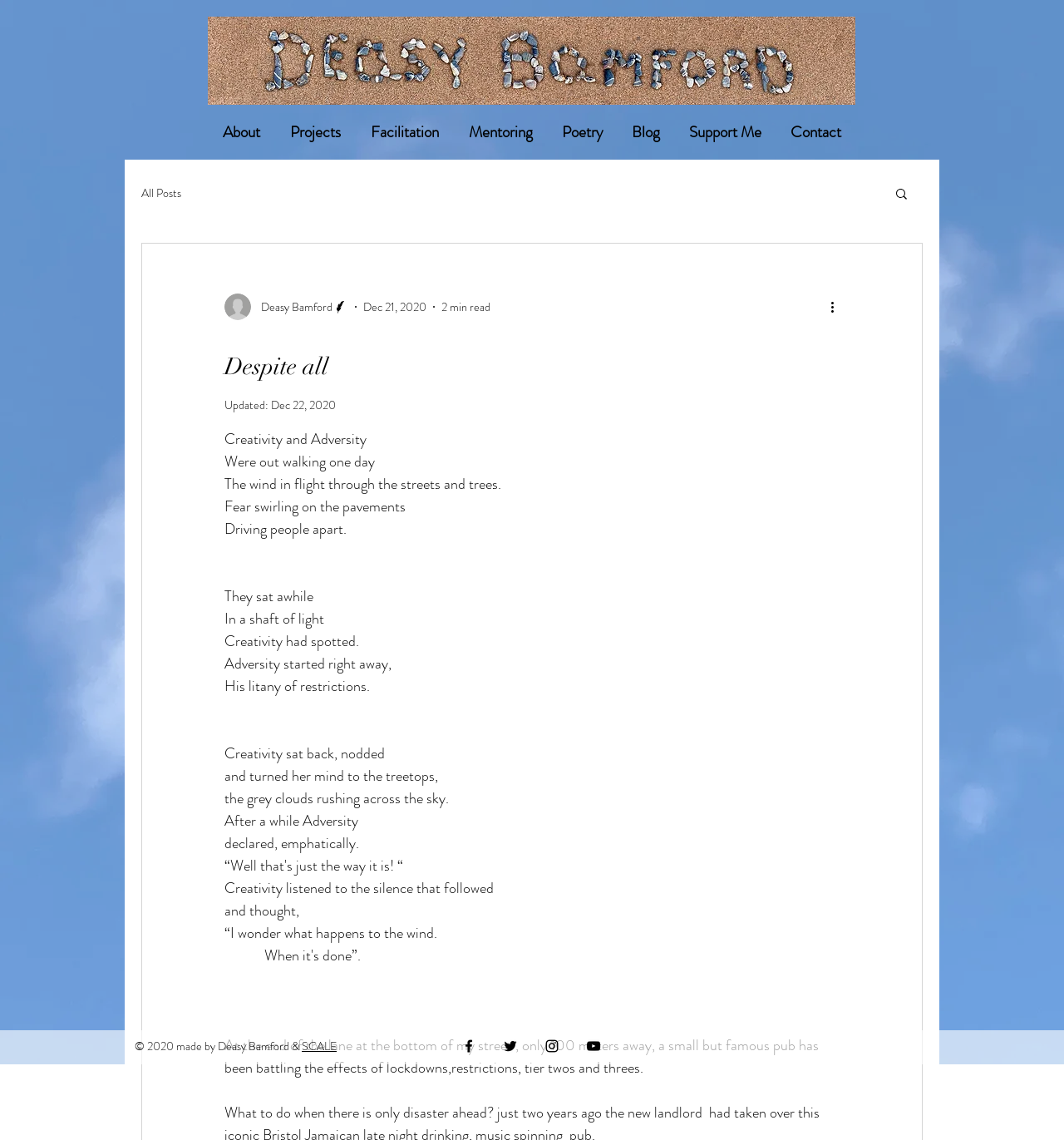Identify the bounding box coordinates for the element you need to click to achieve the following task: "Check the 'Support Me' link". The coordinates must be four float values ranging from 0 to 1, formatted as [left, top, right, bottom].

[0.634, 0.102, 0.729, 0.13]